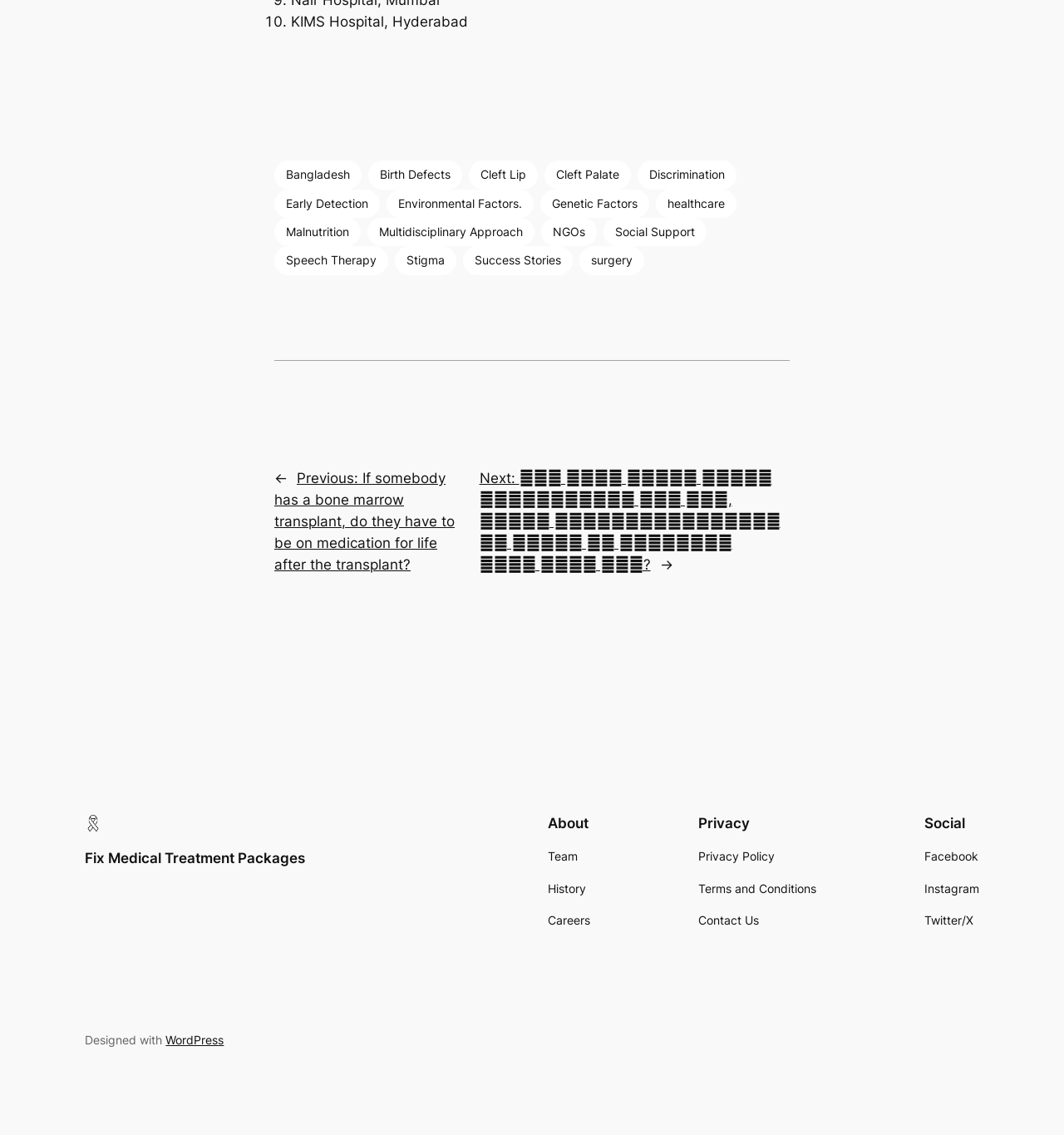Give a short answer to this question using one word or a phrase:
What is the purpose of the navigation section?

To navigate through posts